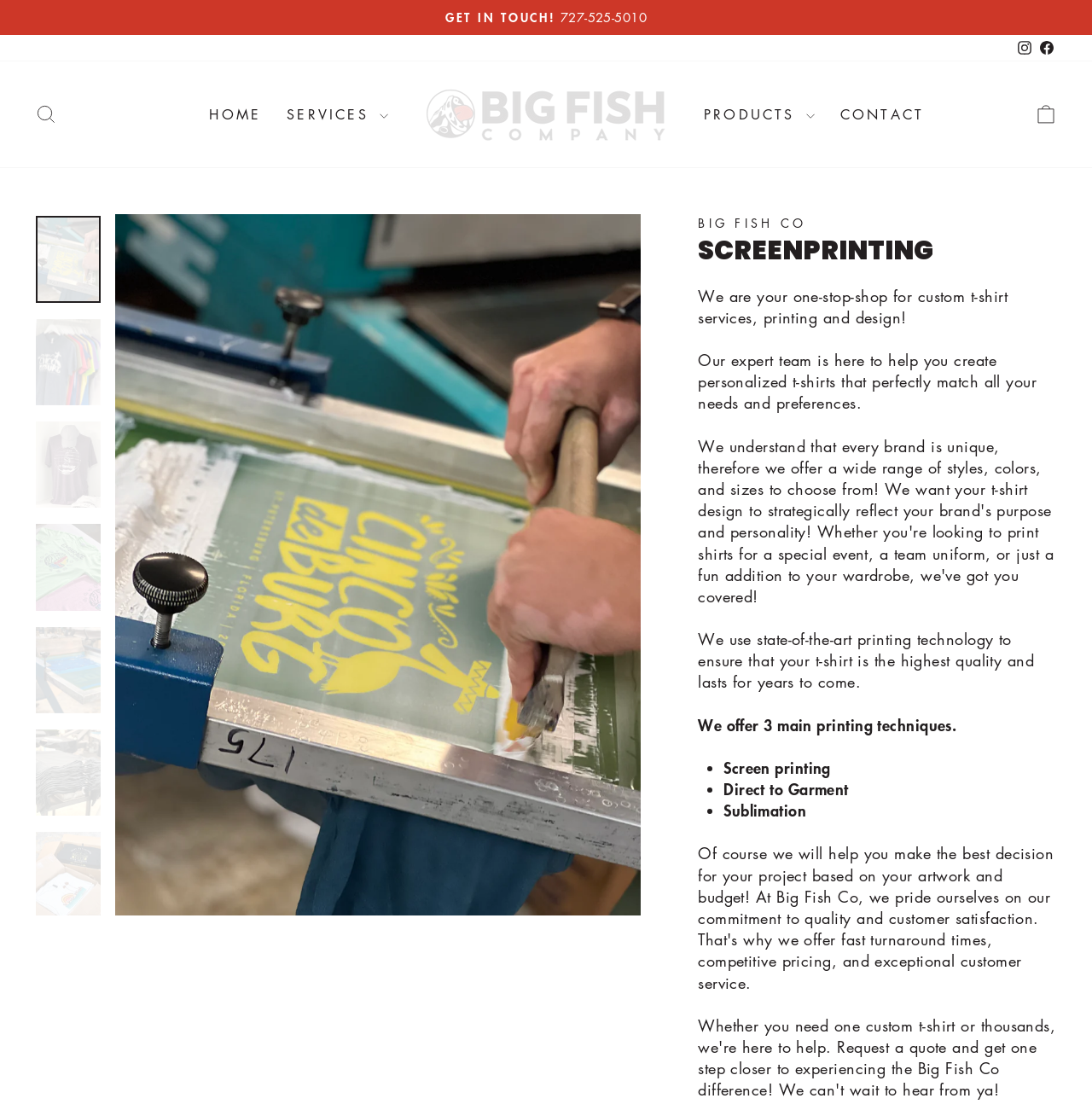Please locate the UI element described by "Home Improvement" and provide its bounding box coordinates.

None